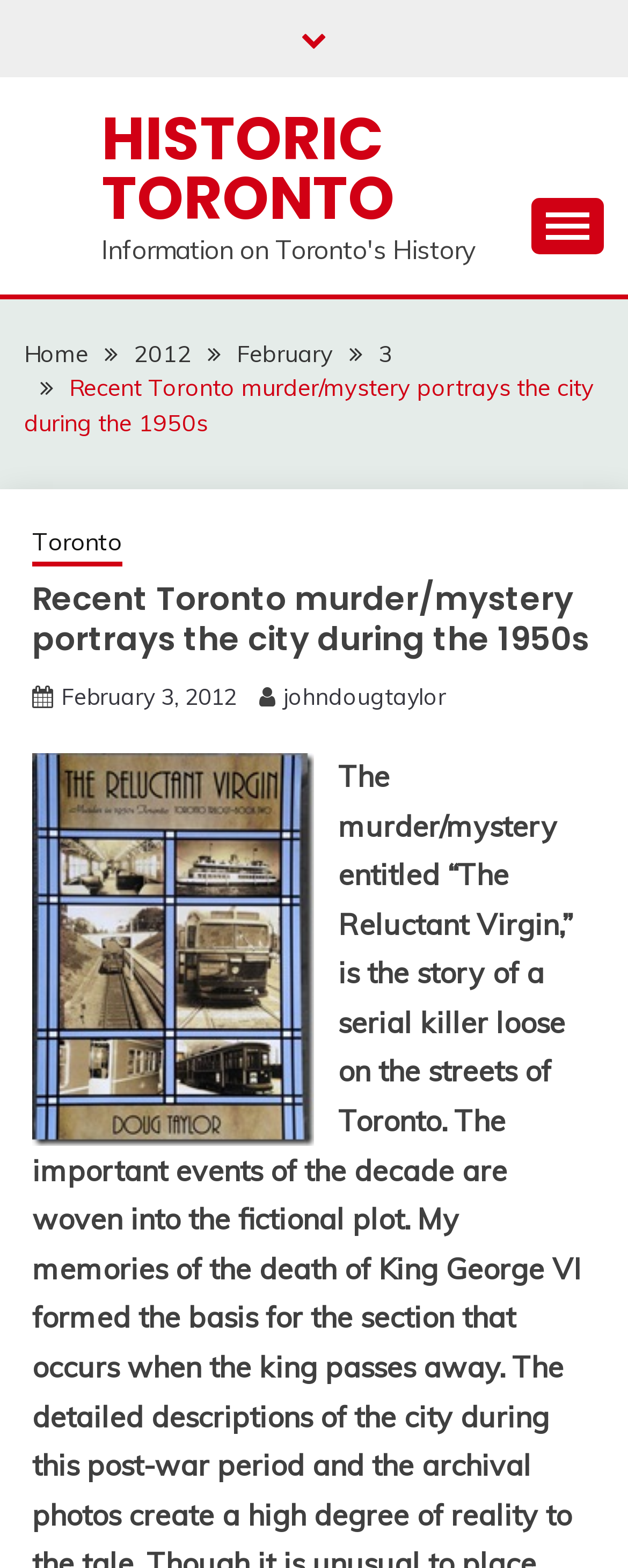Provide the bounding box coordinates for the area that should be clicked to complete the instruction: "view methodology".

None